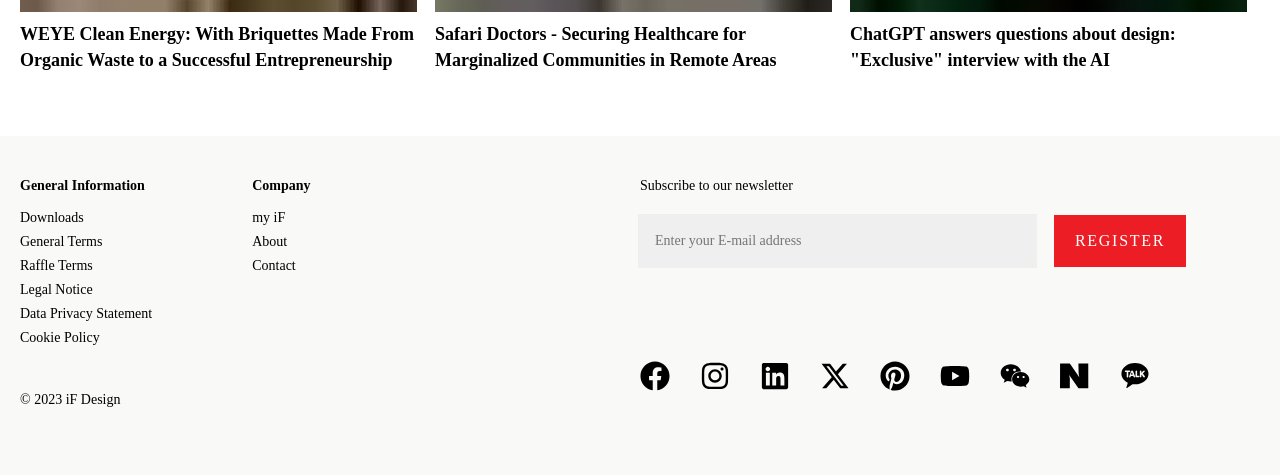Using the description "Data Privacy Statement", predict the bounding box of the relevant HTML element.

[0.016, 0.635, 0.119, 0.686]